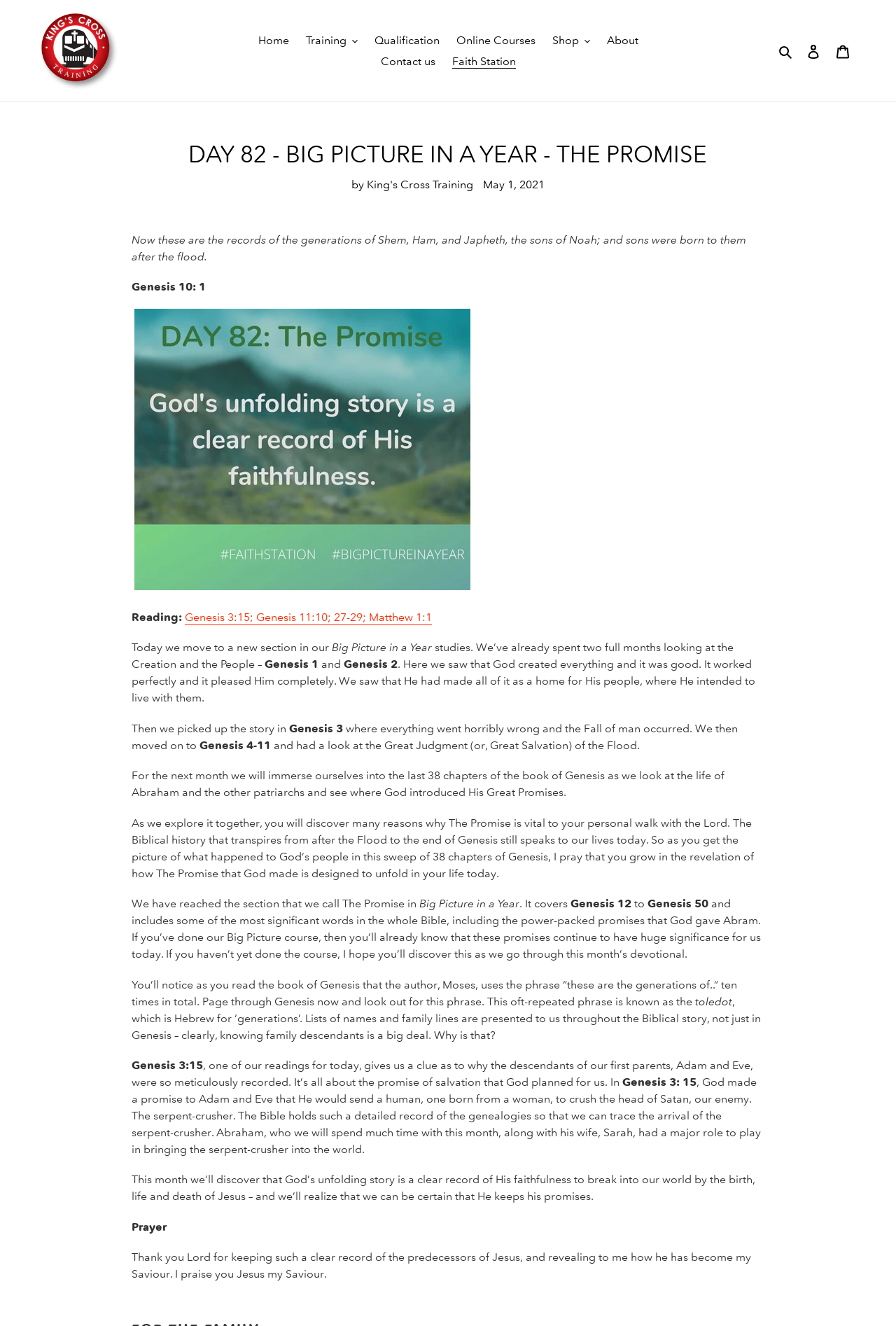Refer to the screenshot and answer the following question in detail:
What is the name of the book being studied in the devotional?

The name of the book can be found in the text, which mentions 'Genesis 10: 1' and 'Genesis 3:15' as readings for the day, and also mentions 'the book of Genesis' in the text.